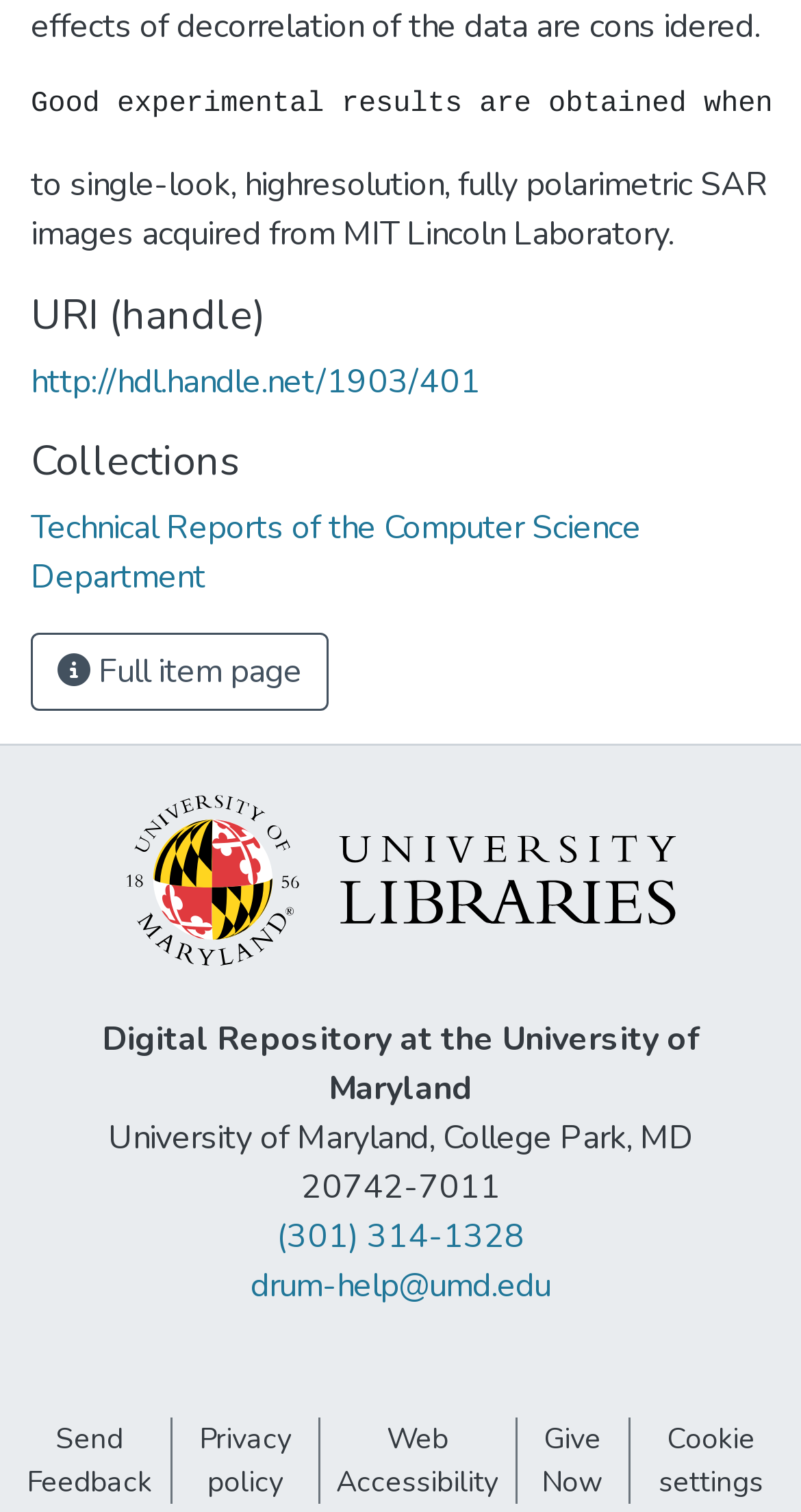Provide a one-word or one-phrase answer to the question:
What is the phone number of the University of Maryland?

(301) 314-1328